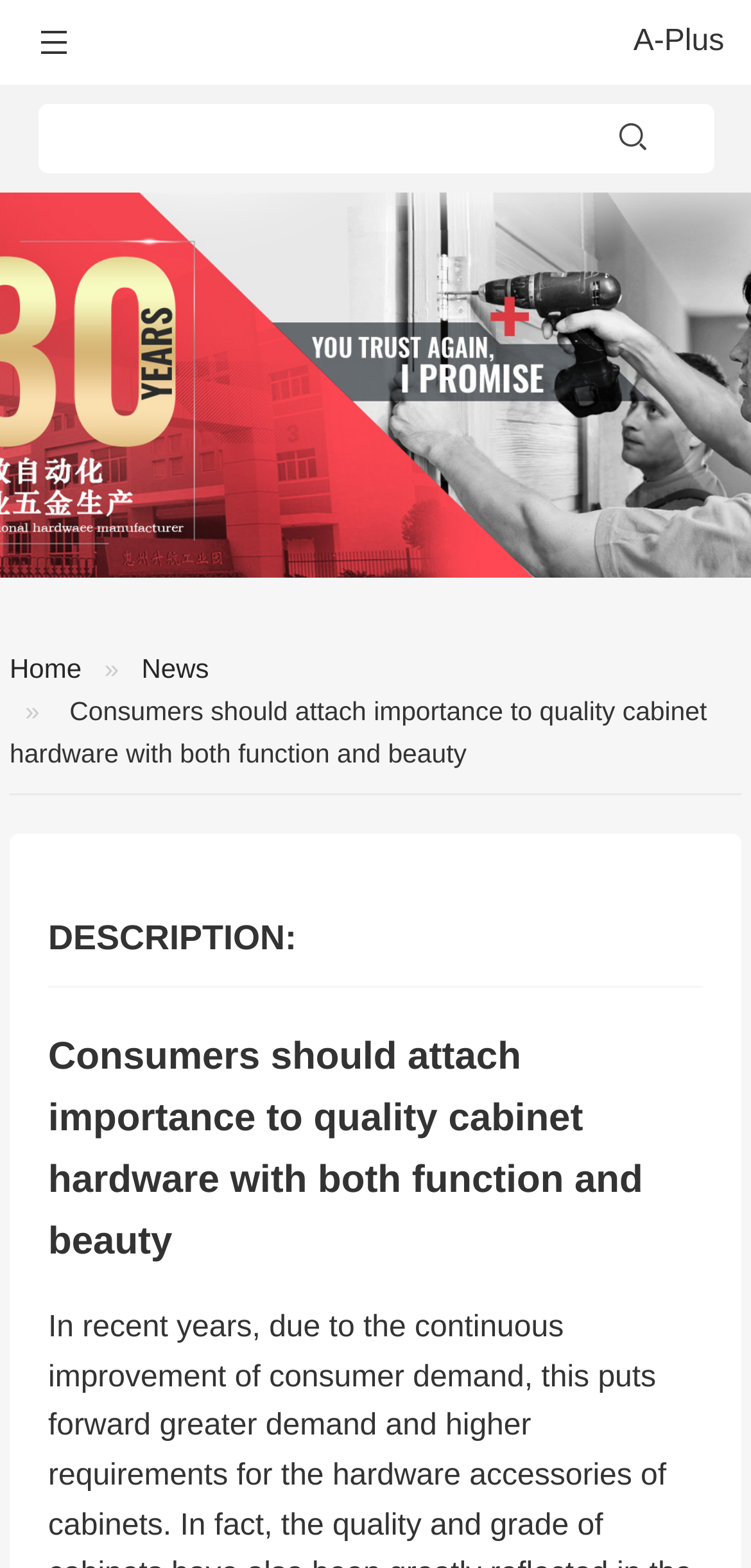Give a detailed account of the webpage.

The webpage appears to be a product or company page, with a focus on cabinet hardware. At the top left, there is a small icon link with a Chinese character '\ue7f4'. To the right of this icon, there is a link labeled "A-Plus". Below these elements, there is a search bar, a textbox where users can input text, accompanied by a button with a search icon '\ue608' on the right.

The main navigation menu is located at the top center, with two links: "Home" and "News". Below the navigation menu, there is a large heading that reads "Consumers should attach importance to quality cabinet hardware with both function and beauty", which is likely the title of the page.

Further down, there is a section labeled "DESCRIPTION:", which is a heading that spans almost the entire width of the page. Below this heading, there is another heading with the same text as the page title, "Consumers should attach importance to quality cabinet hardware with both function and beauty". This section likely provides a detailed description of the product or company.